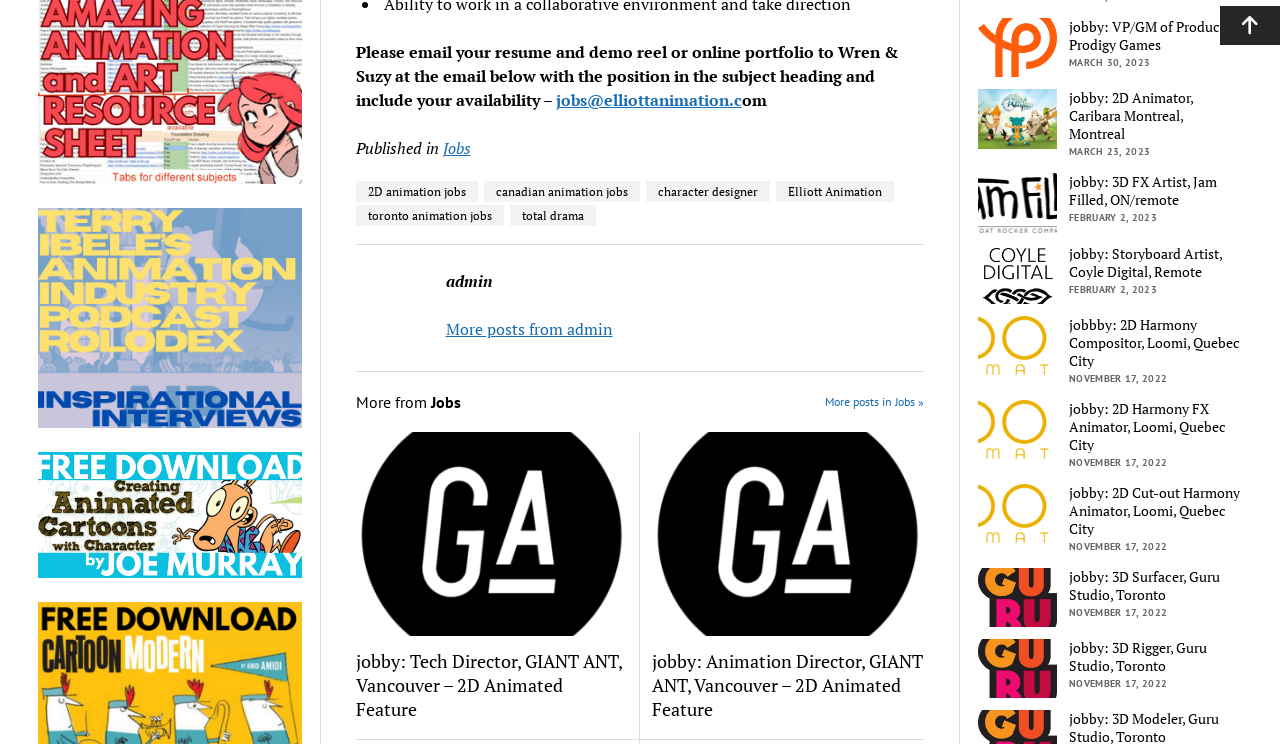Identify the bounding box coordinates of the clickable section necessary to follow the following instruction: "Apply for the 2D animation job". The coordinates should be presented as four float numbers from 0 to 1, i.e., [left, top, right, bottom].

[0.278, 0.243, 0.373, 0.272]